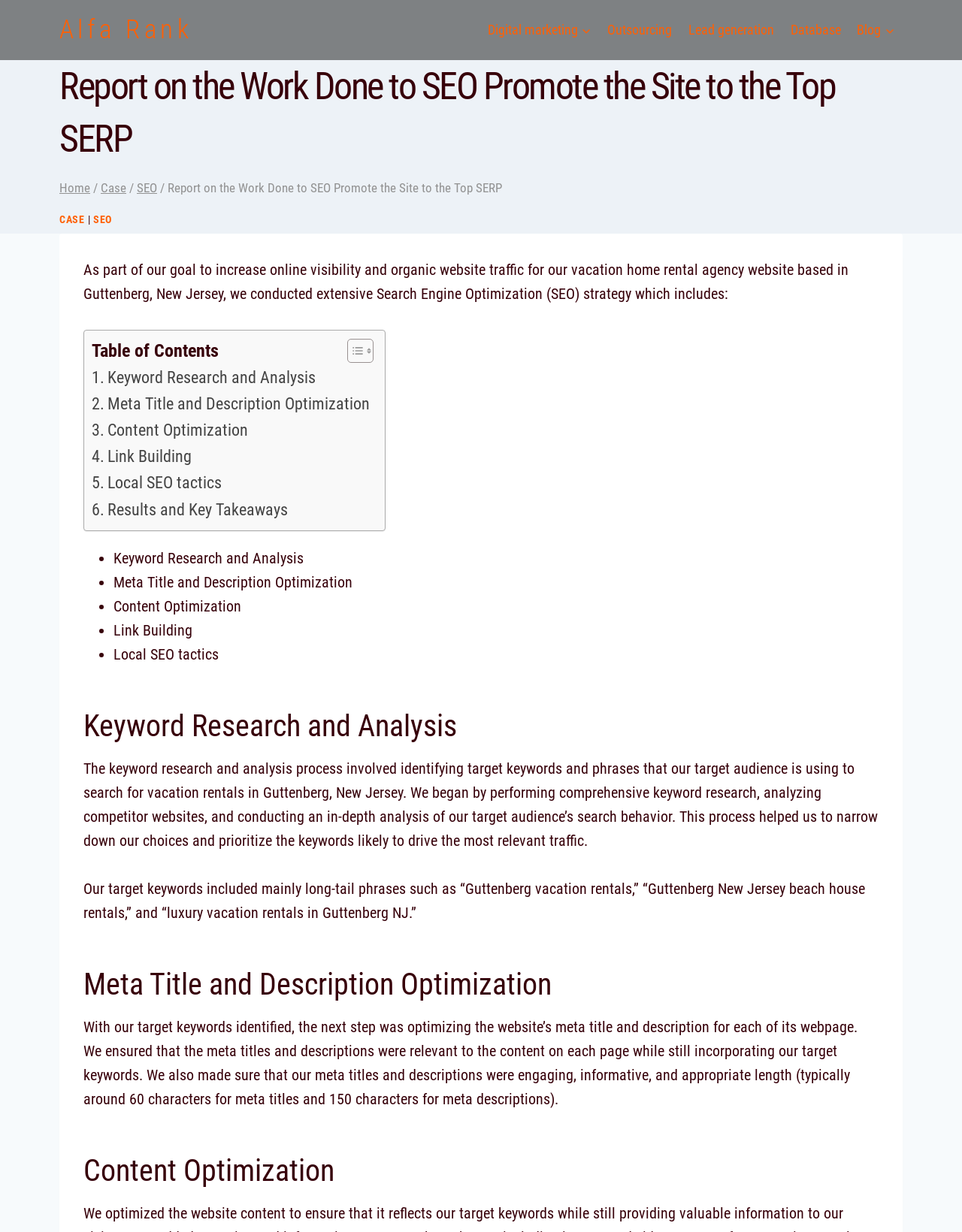Write a detailed summary of the webpage, including text, images, and layout.

This webpage is a report on the work done to promote a website to the top of search engine results pages (SERP) through search engine optimization (SEO) strategies. The page has a primary navigation menu at the top with links to "Digital marketing", "Outsourcing", "Lead generation", "Database", and "Blog". Below the navigation menu, there is a heading that displays the title of the report.

On the left side of the page, there is a breadcrumbs navigation menu that shows the path "Home > Case > SEO > Report on the Work Done to SEO Promote the Site to the Top SERP". Below the breadcrumbs, there is a link to "CASE" and a separator line.

The main content of the page is divided into sections, each with a heading and a list of links to specific parts of the report. The sections include "Keyword Research and Analysis", "Meta Title and Description Optimization", "Content Optimization", "Link Building", and "Local SEO tactics". Each section has a brief description and a list of bullet points summarizing the work done.

The "Keyword Research and Analysis" section describes the process of identifying target keywords and phrases, analyzing competitor websites, and conducting an in-depth analysis of the target audience's search behavior. The section also lists the target keywords, including long-tail phrases such as "Guttenberg vacation rentals" and "luxury vacation rentals in Guttenberg NJ".

The "Meta Title and Description Optimization" section explains the process of optimizing the website's meta title and description for each webpage, ensuring that they are relevant to the content, engaging, and informative.

The page also has a "Scroll to top" button at the bottom right corner. There are two small images on the page, one of which is a toggle button for the table of contents.